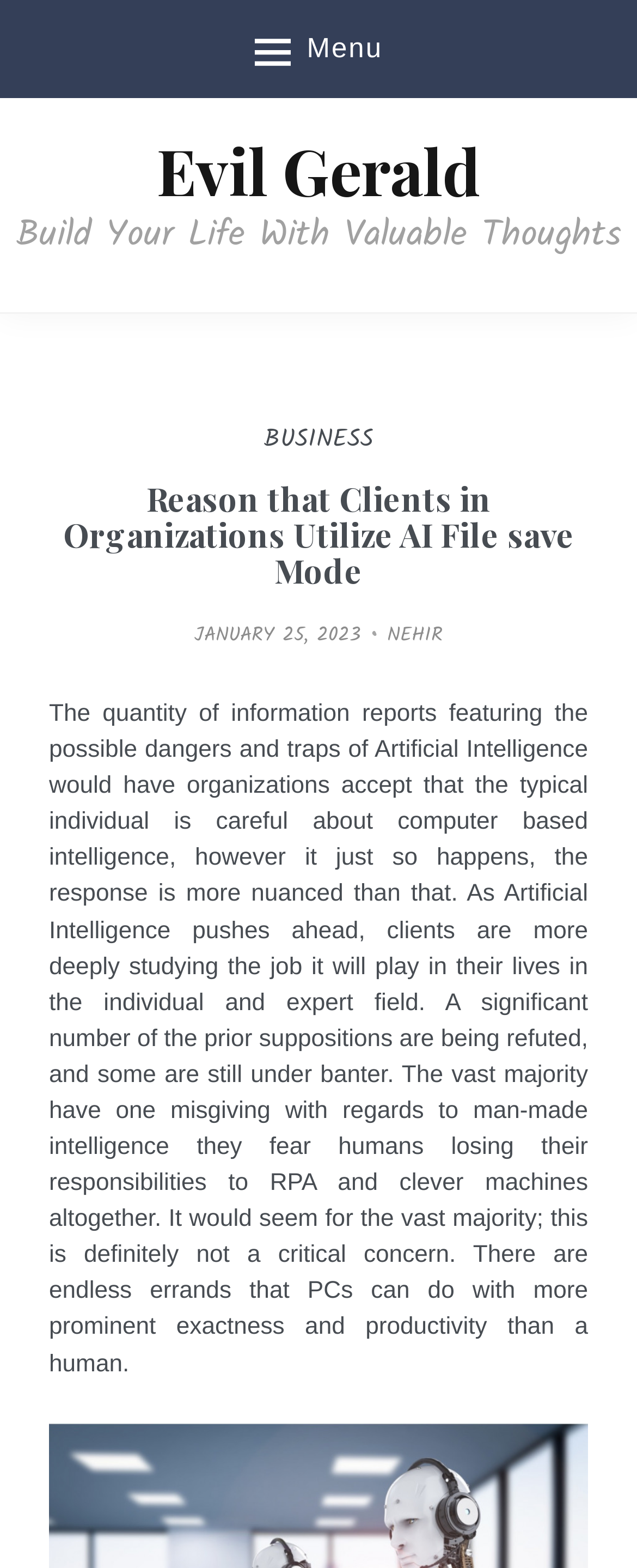Give a concise answer of one word or phrase to the question: 
What is the main topic of the article?

Artificial Intelligence